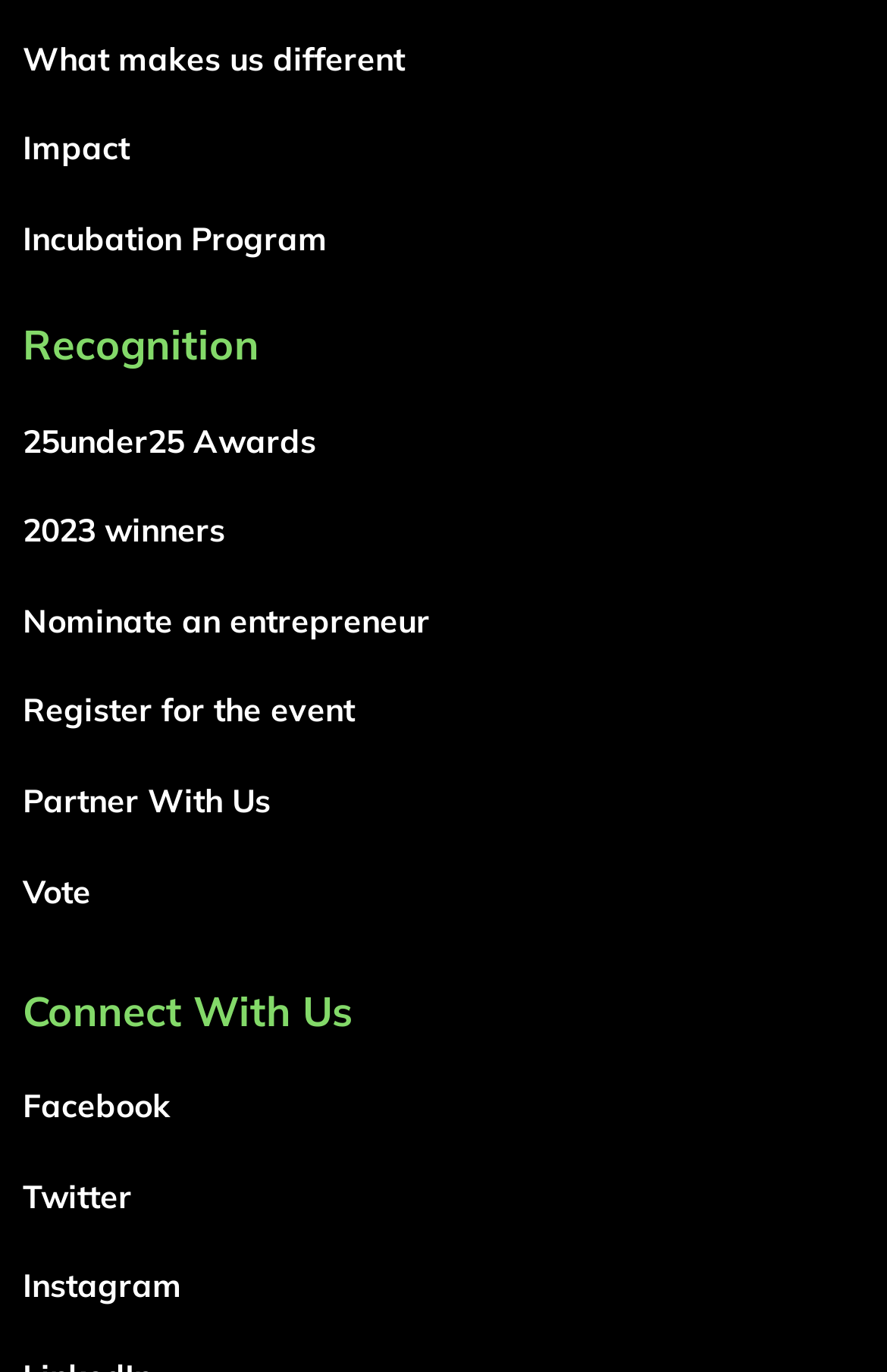Provide a brief response in the form of a single word or phrase:
How many headings are on this webpage?

13